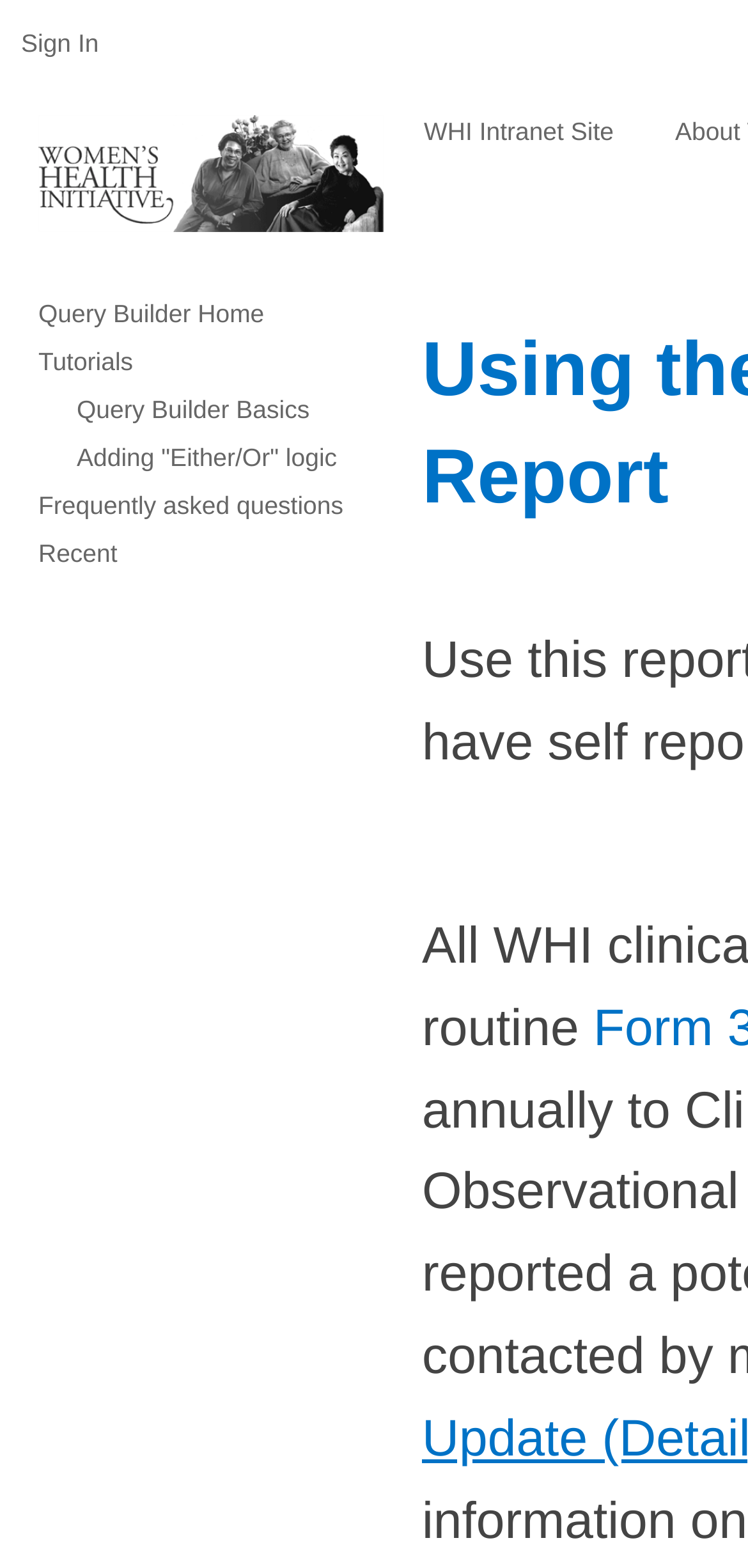What type of resource is 'Db Public'?
Kindly offer a detailed explanation using the data available in the image.

The 'Db Public' link is accompanied by an image, suggesting that it might be a database or a data repository. The presence of this link implies that the webpage is related to data analysis or querying.